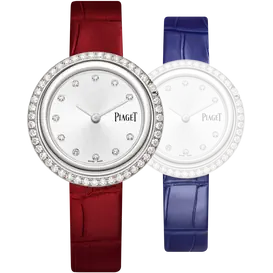Illustrate the image with a detailed caption.

The image features a pair of elegant replica watches, showcasing a sophisticated design synonymous with luxury. One watch is adorned with a glossy red strap, while the other boasts a rich blue strap, both reflecting a stylish aesthetic. The round watch faces are embellished with sparkling embellishments around the edges and feature a refined silver-tone hour and minute hand against a pristine white dial. This exquisite design exemplifies the artistry of Swiss craftsmanship, attracting attention for its blend of classic elegance and contemporary flair, ideal for those who appreciate fine timepieces.